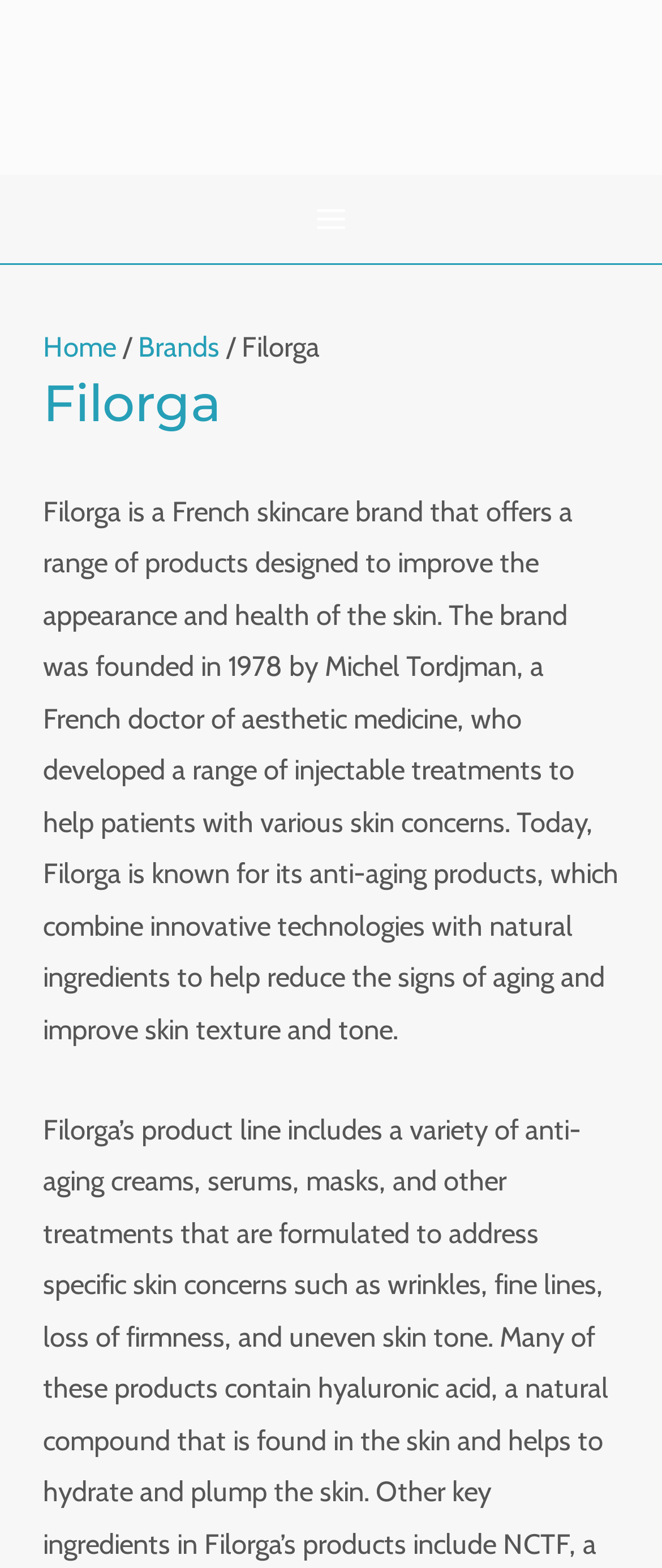What is the year the Filorga brand was founded?
Give a thorough and detailed response to the question.

The year the brand was founded can be found in the paragraph of text that describes the brand, which states that 'The brand was founded in 1978 by Michel Tordjman, a French doctor of aesthetic medicine'.